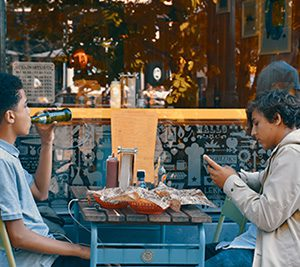Offer a detailed explanation of what is happening in the image.

The image captures a scene that illustrates a disconnect in social interaction, aptly labeled "Bad rapport because of phone distraction." In the foreground, two young boys are seated at a table enjoying a casual meal. One boy, wearing a light blue shirt, is sipping from a can, seemingly engaged with his drink, while the other, dressed in a white hoodie, is focused on his smartphone, absorbed in whatever is on the screen. 

The background reveals a lively café atmosphere, filled with colorful decorations and the soft glow of natural light filtering through the windows, adding warmth to the scene. Despite being physically close, the boys' attention to their individual activities highlights a lack of engagement with each other—a depiction of how distractions from devices can hinder meaningful conversations and create barriers in building rapport. This visual narrative underscores the importance of being present in interactions to foster relationships based on connection and communication.